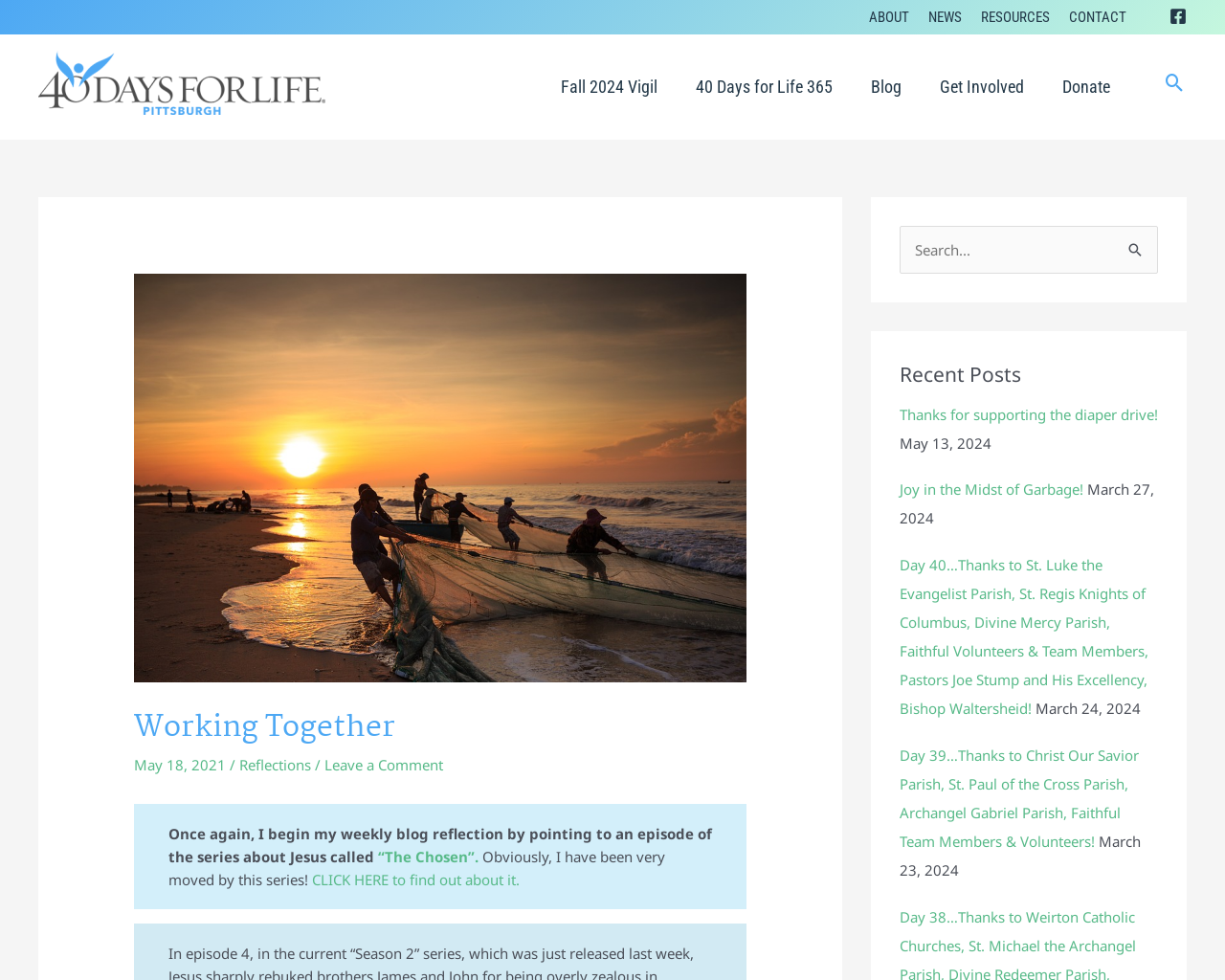Please find the bounding box for the following UI element description. Provide the coordinates in (top-left x, top-left y, bottom-right x, bottom-right y) format, with values between 0 and 1: January 19, 2024

None